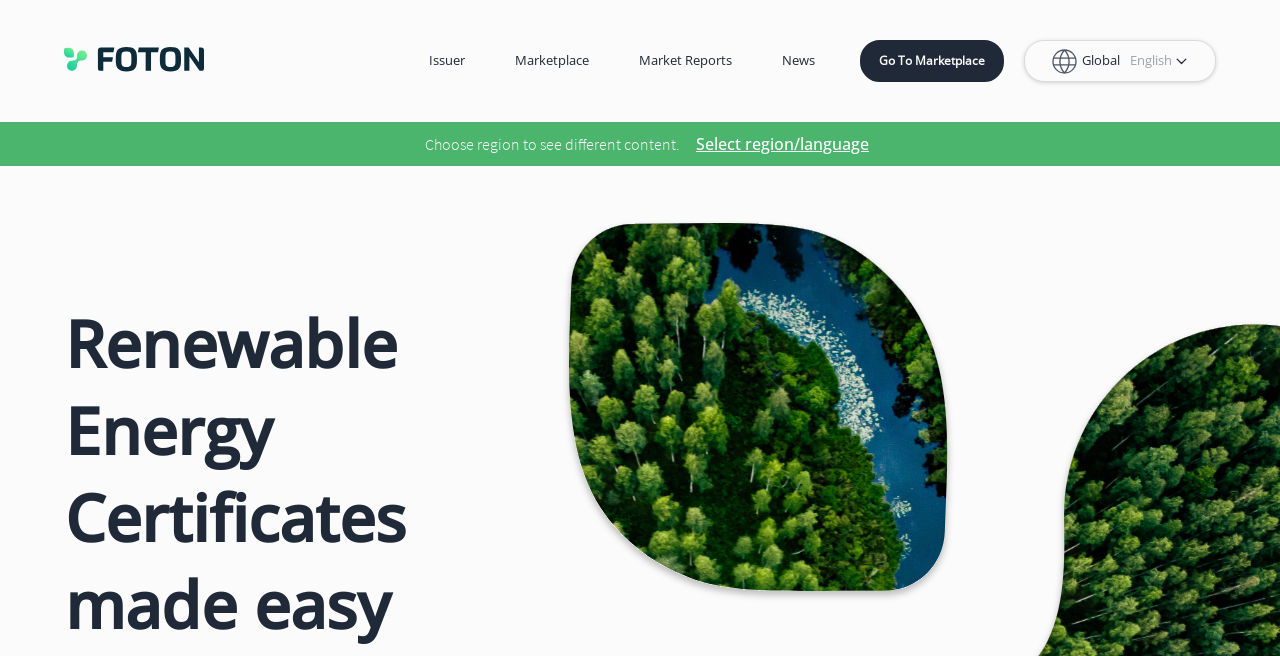What language is the webpage currently in?
Please answer the question with a single word or phrase, referencing the image.

English